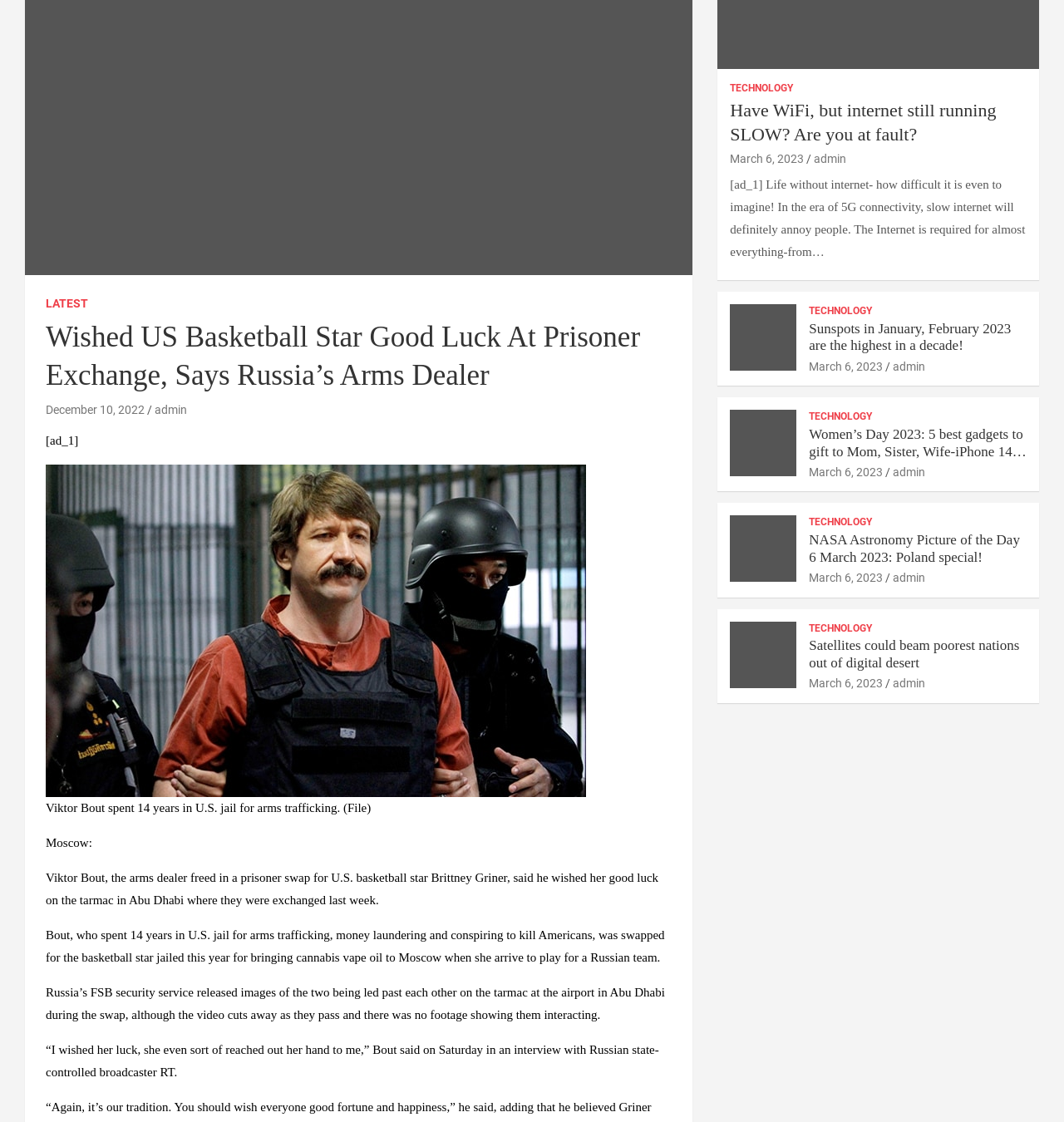Provide the bounding box coordinates for the UI element that is described as: "Technology".

[0.76, 0.365, 0.82, 0.378]